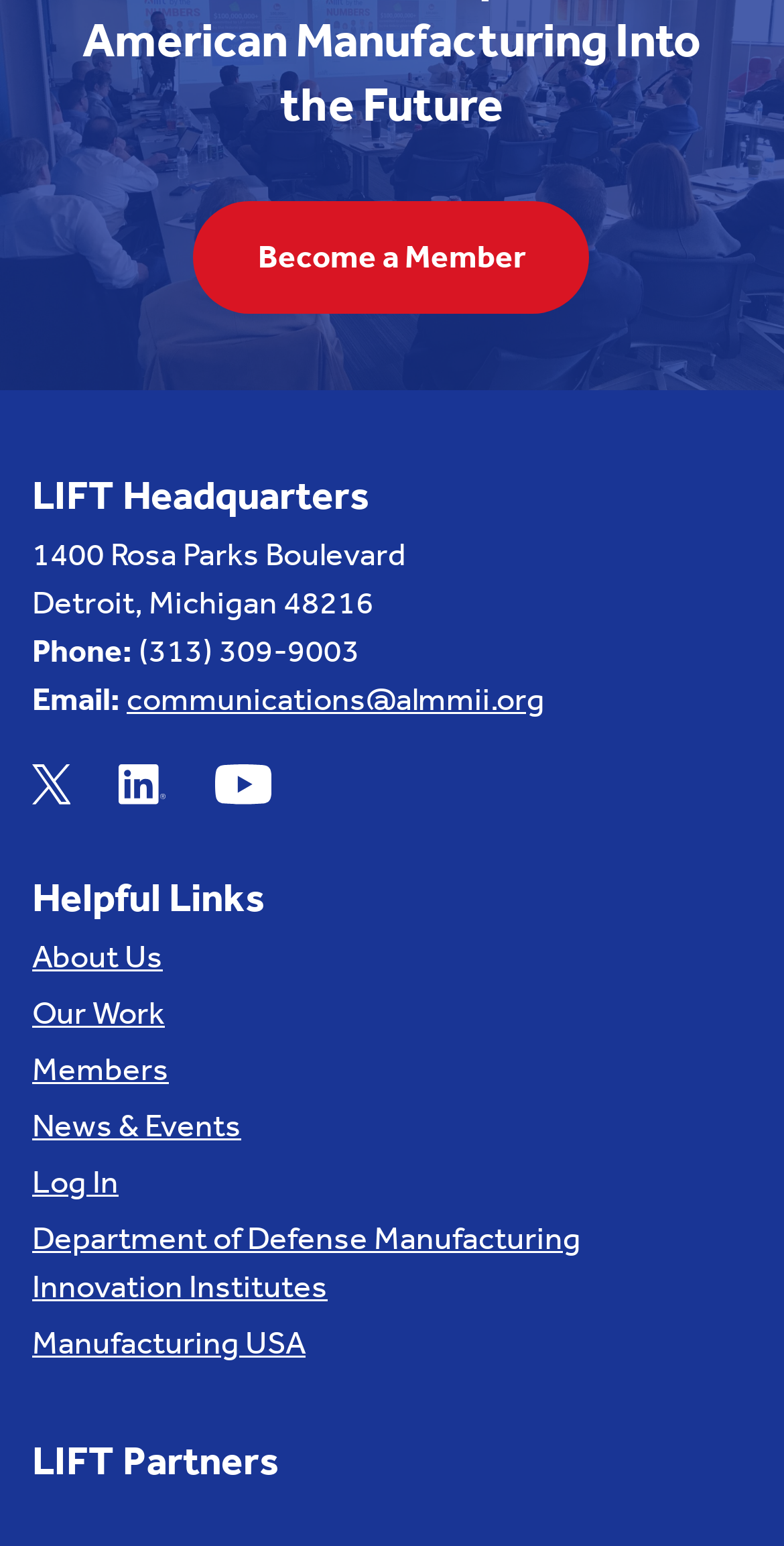Using the information in the image, give a detailed answer to the following question: What is the title of the section below the links 'About Us', 'Our Work', etc.?

I found the section title by looking at the heading element below the links 'About Us', 'Our Work', etc., which is 'LIFT Partners'.